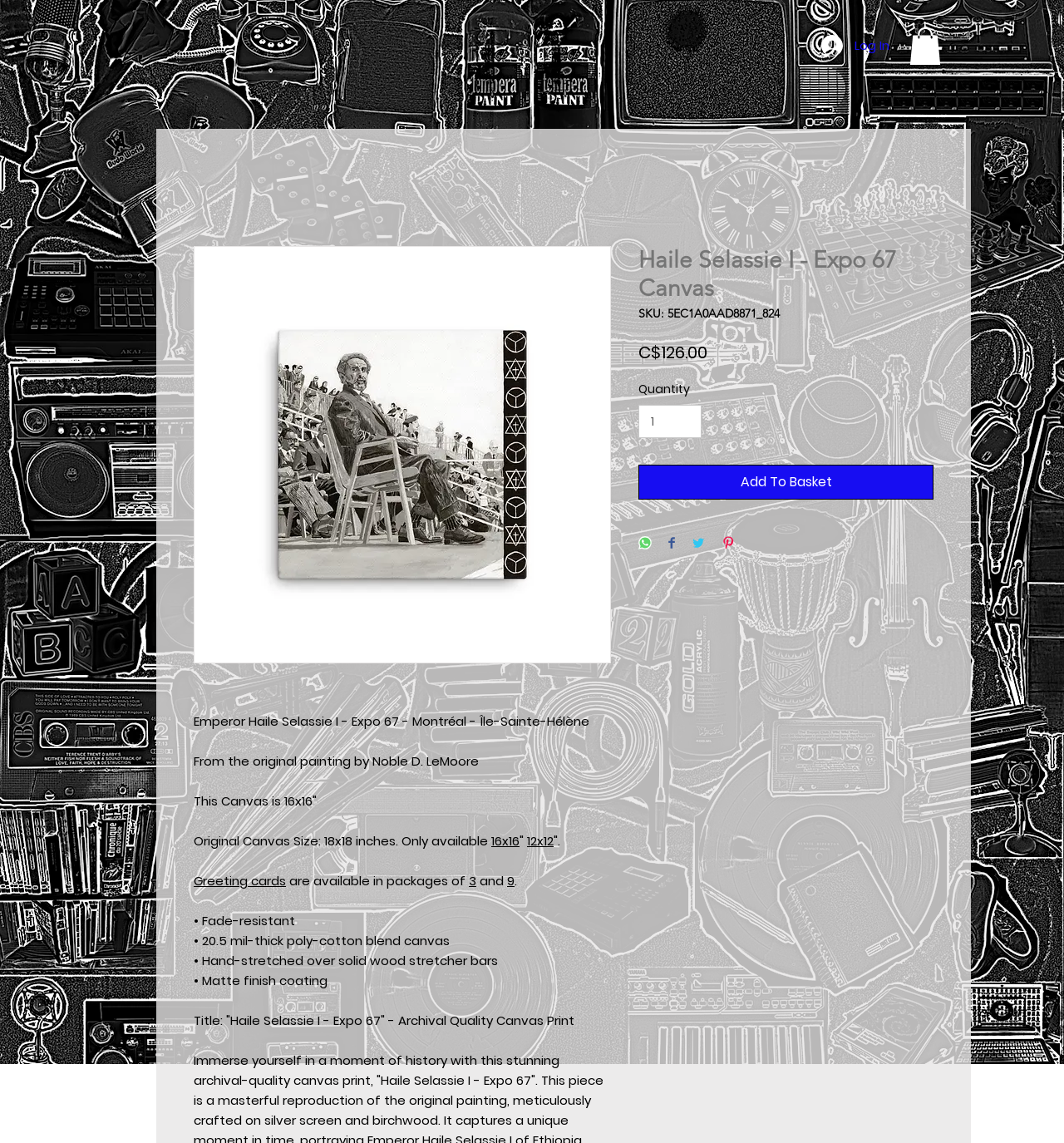Please identify the bounding box coordinates of the element's region that needs to be clicked to fulfill the following instruction: "Change the quantity". The bounding box coordinates should consist of four float numbers between 0 and 1, i.e., [left, top, right, bottom].

[0.6, 0.354, 0.66, 0.384]